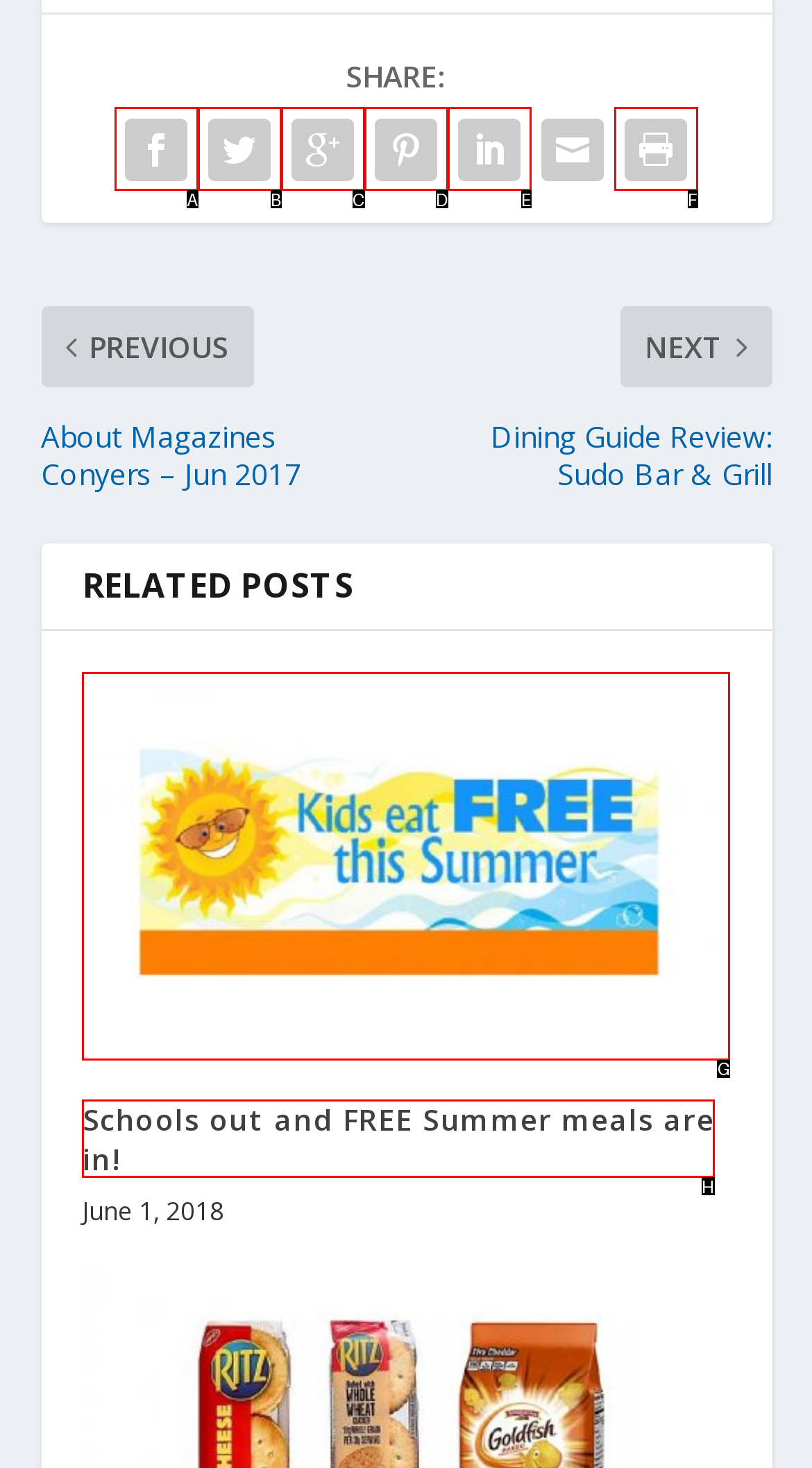Identify the correct UI element to click on to achieve the following task: Click the Provincial link Respond with the corresponding letter from the given choices.

None